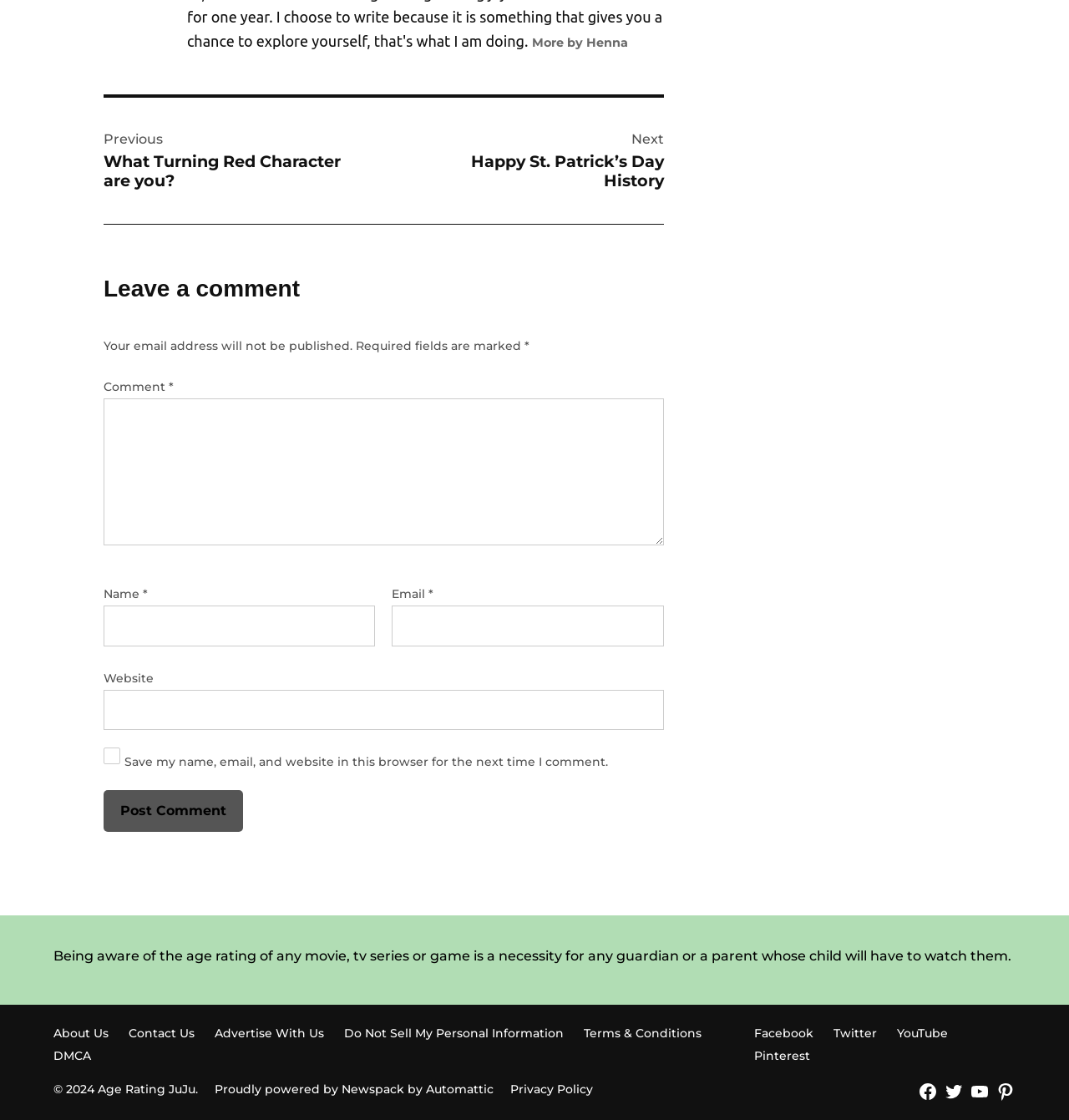Could you highlight the region that needs to be clicked to execute the instruction: "Click on 'Previous'"?

[0.097, 0.117, 0.328, 0.169]